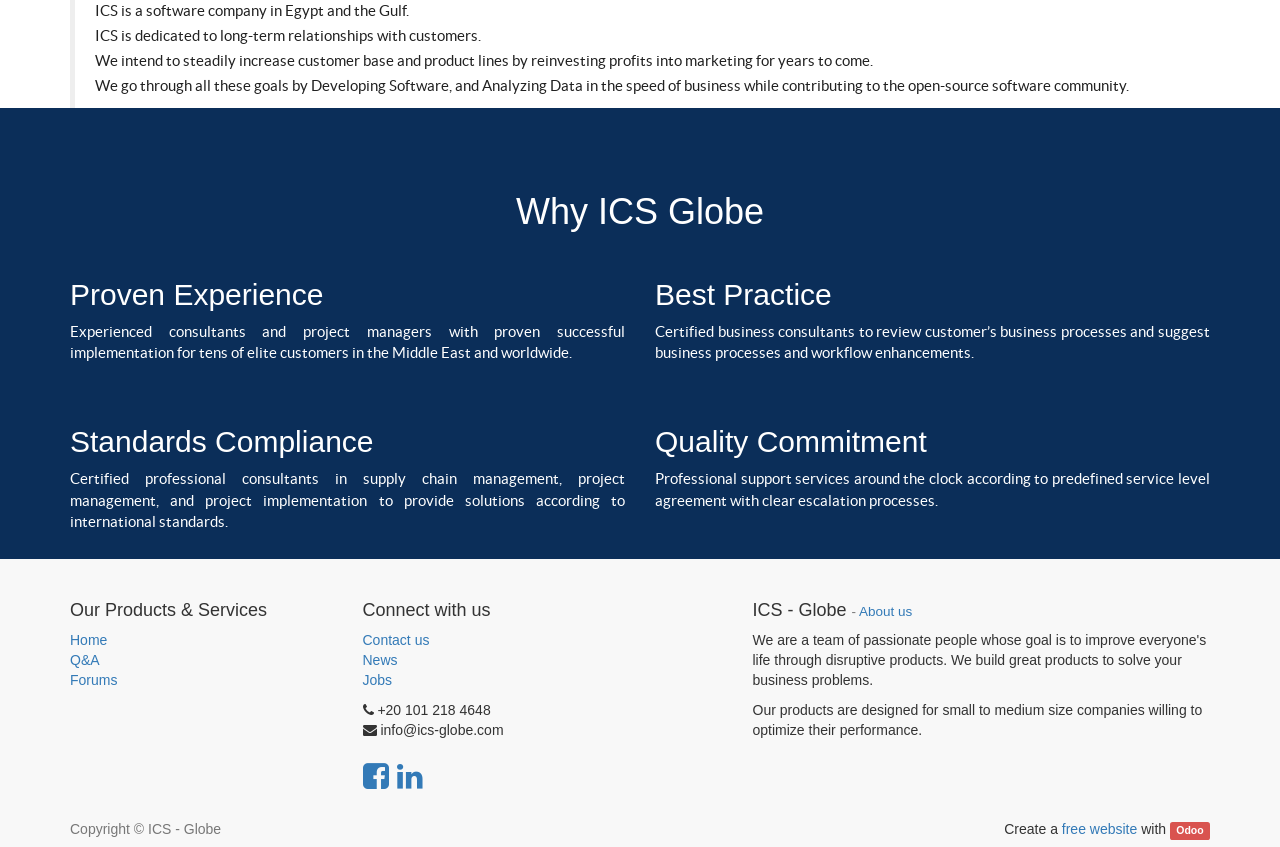Determine the coordinates of the bounding box that should be clicked to complete the instruction: "Click on 'News'". The coordinates should be represented by four float numbers between 0 and 1: [left, top, right, bottom].

[0.283, 0.768, 0.488, 0.792]